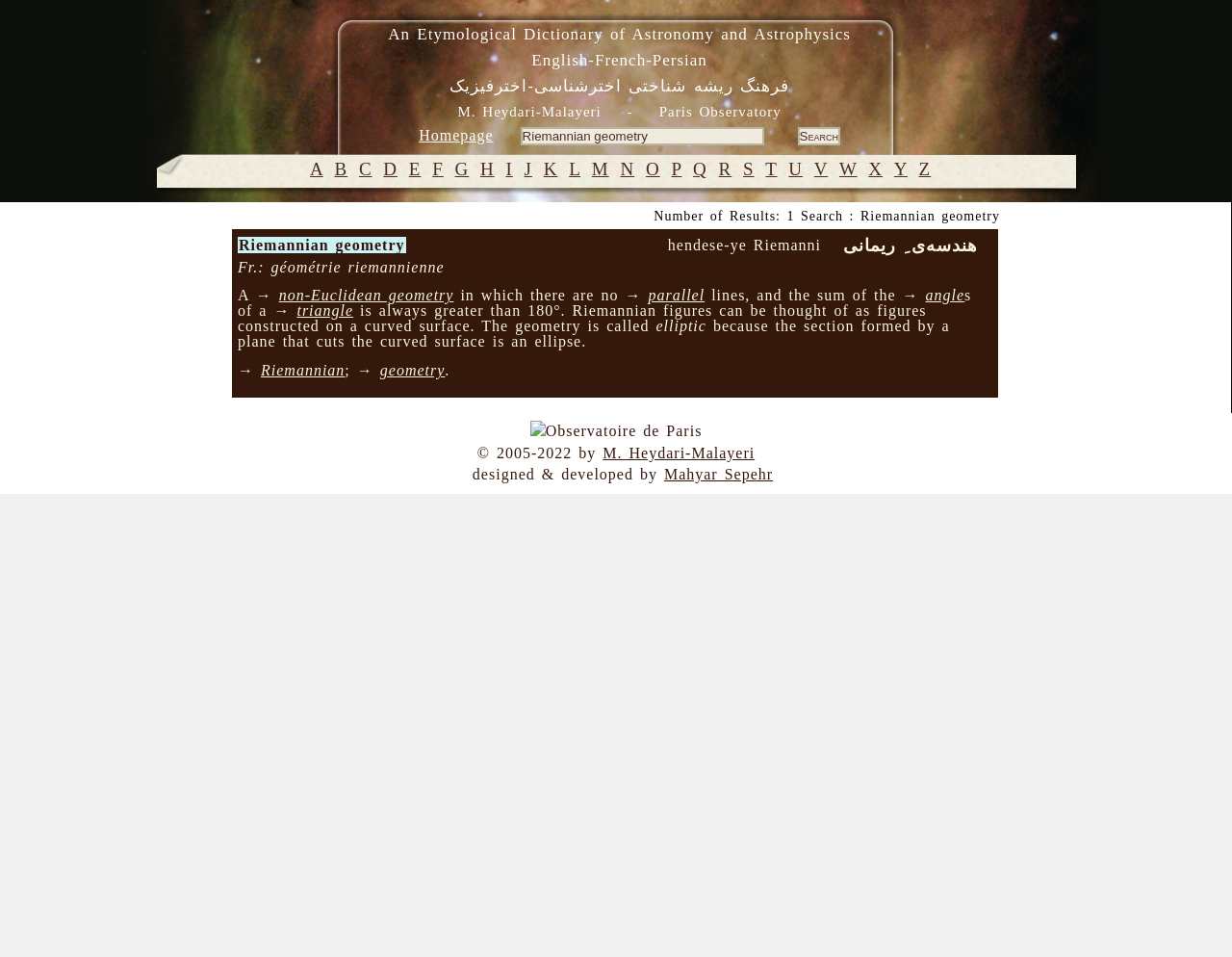Find the bounding box of the UI element described as: "non-Euclidean geometry". The bounding box coordinates should be given as four float values between 0 and 1, i.e., [left, top, right, bottom].

[0.226, 0.3, 0.368, 0.317]